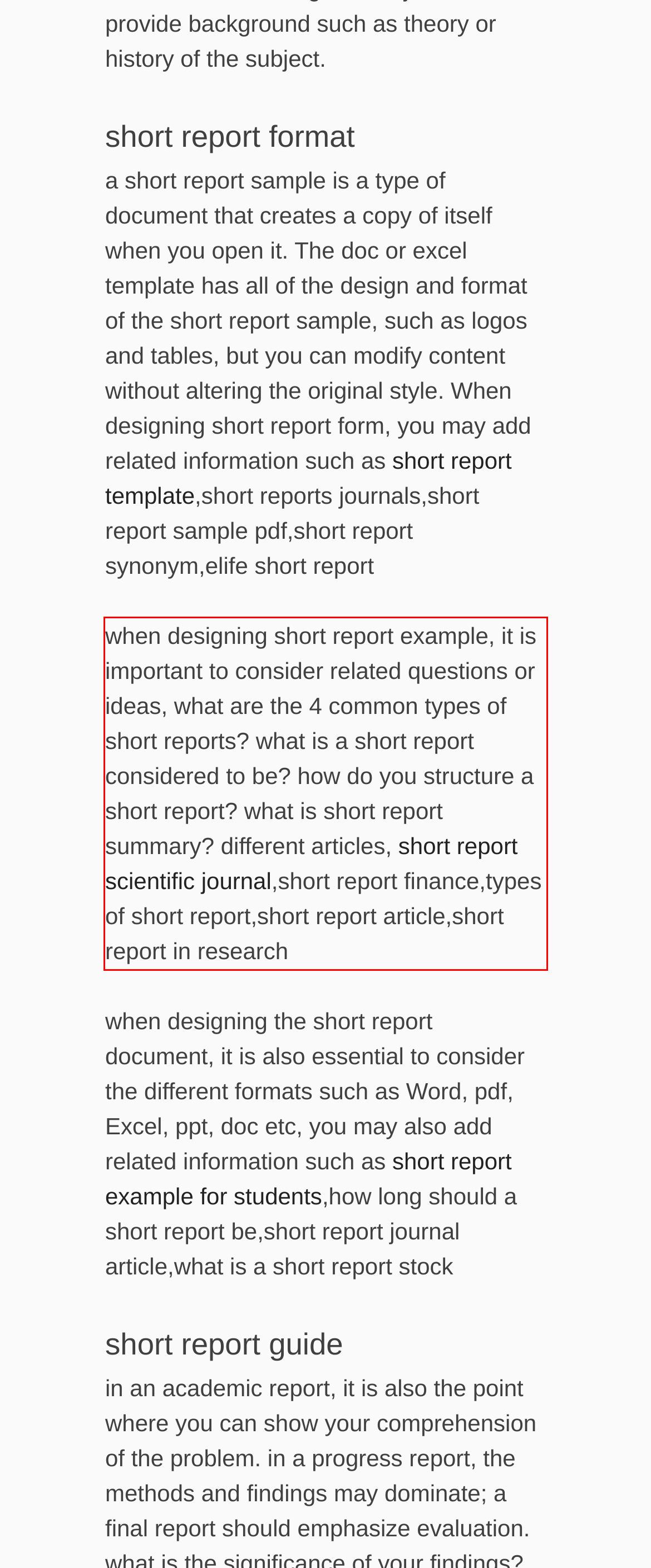Given a screenshot of a webpage with a red bounding box, please identify and retrieve the text inside the red rectangle.

when designing short report example, it is important to consider related questions or ideas, what are the 4 common types of short reports? what is a short report considered to be? how do you structure a short report? what is short report summary? different articles, short report scientific journal,short report finance,types of short report,short report article,short report in research